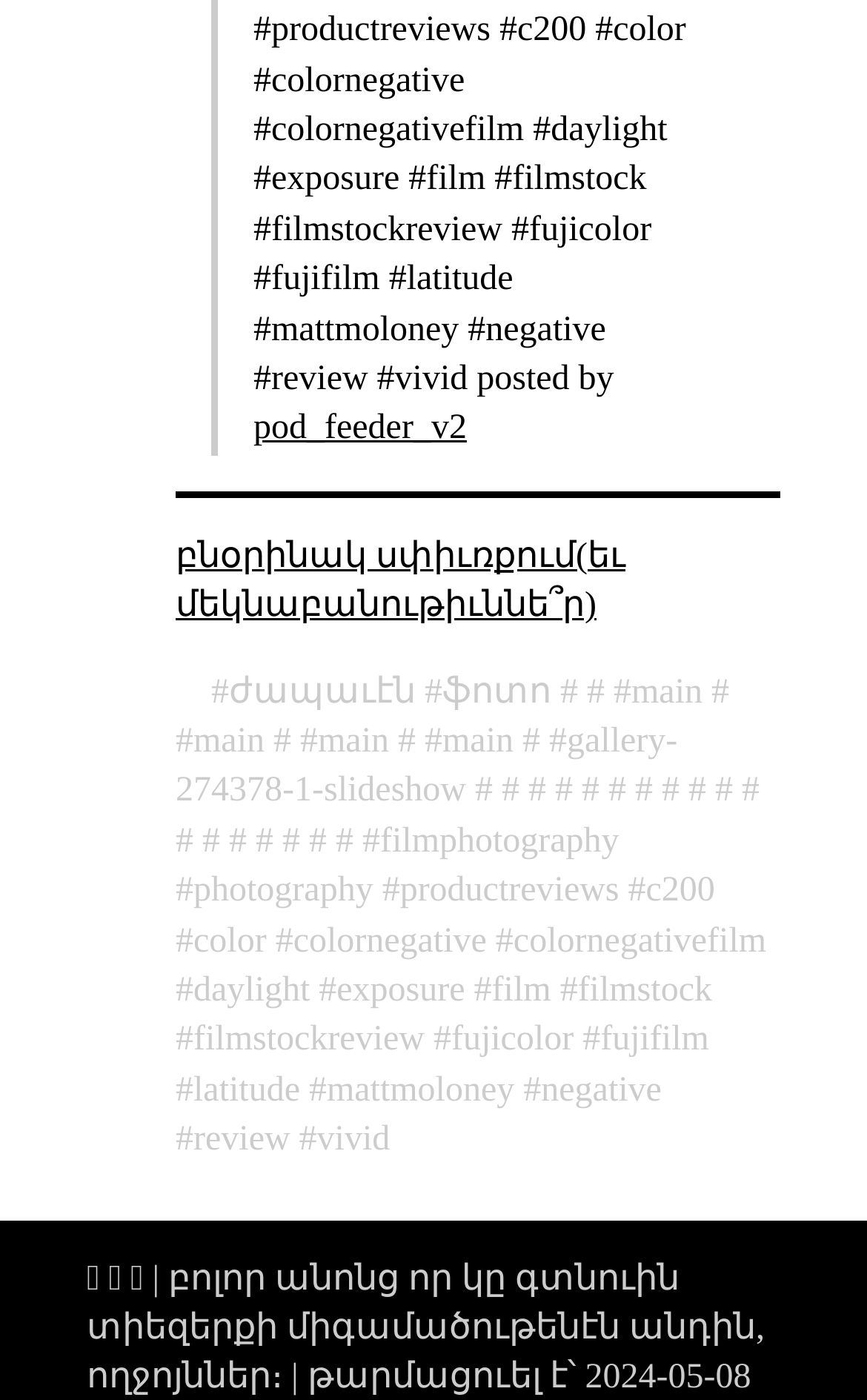Can you find the bounding box coordinates for the element that needs to be clicked to execute this instruction: "Click the login button"? The coordinates should be given as four float numbers between 0 and 1, i.e., [left, top, right, bottom].

None